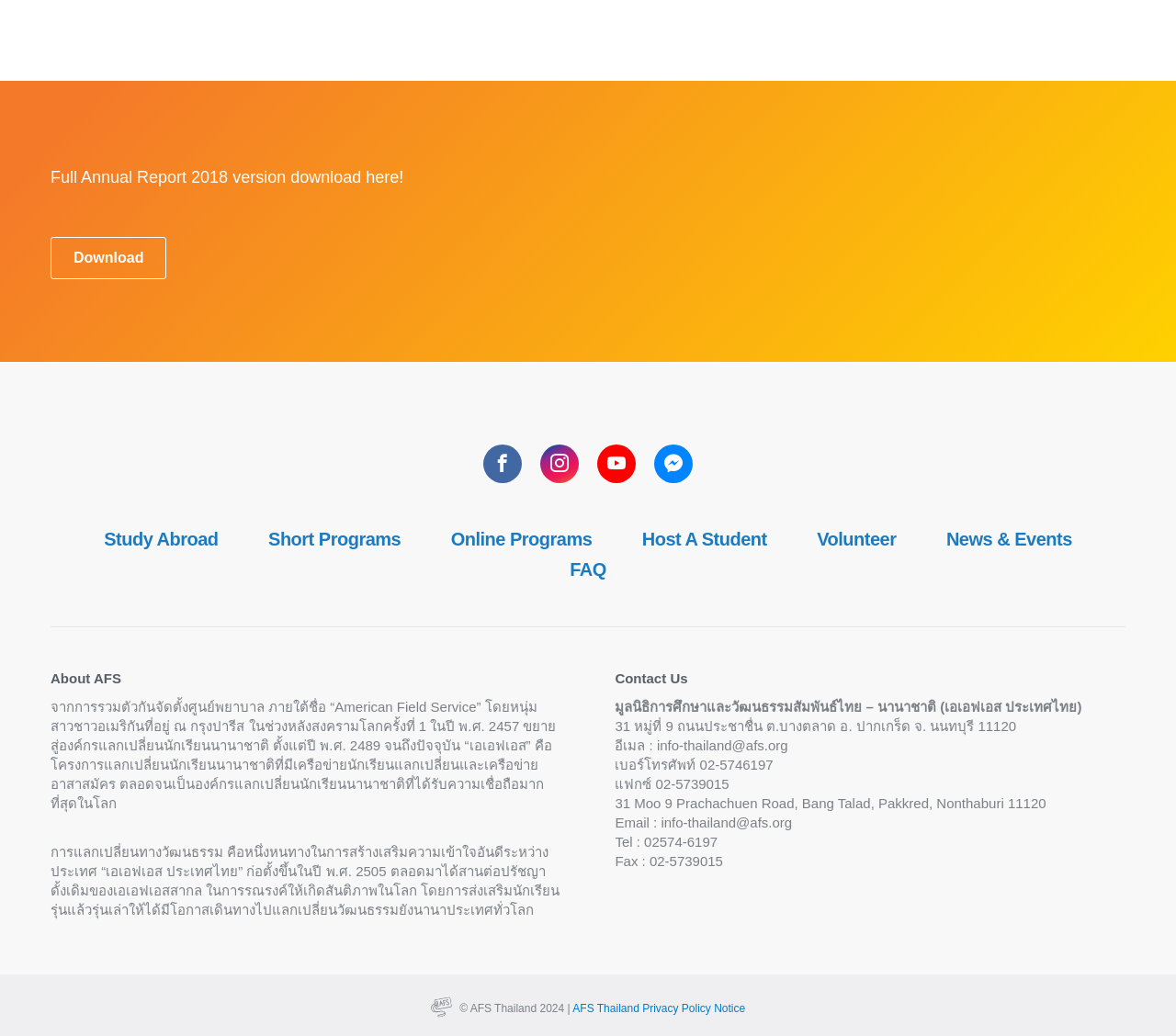Given the element description: "News & Events", predict the bounding box coordinates of this UI element. The coordinates must be four float numbers between 0 and 1, given as [left, top, right, bottom].

[0.805, 0.51, 0.912, 0.53]